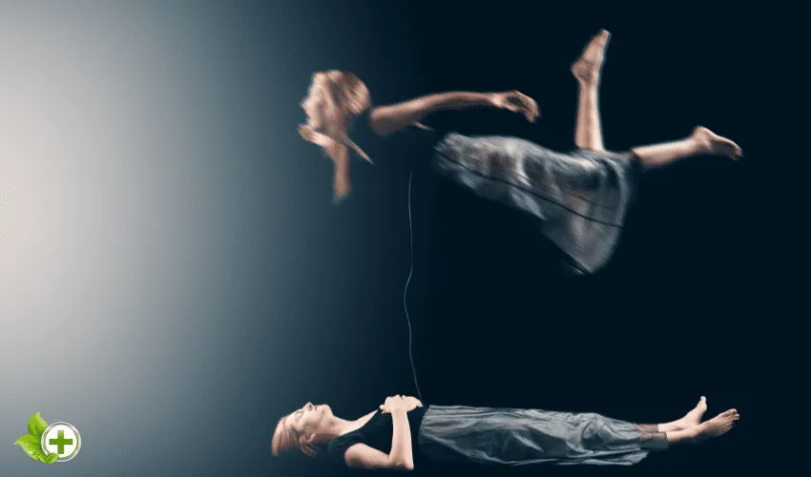What is the atmosphere of the scene?
Analyze the image and provide a thorough answer to the question.

The woman's flowing dress and the gradient of light in the background enhance the dreamlike quality of the scene, creating a mystical atmosphere that complements the concept of astral travel and spiritual awakening.